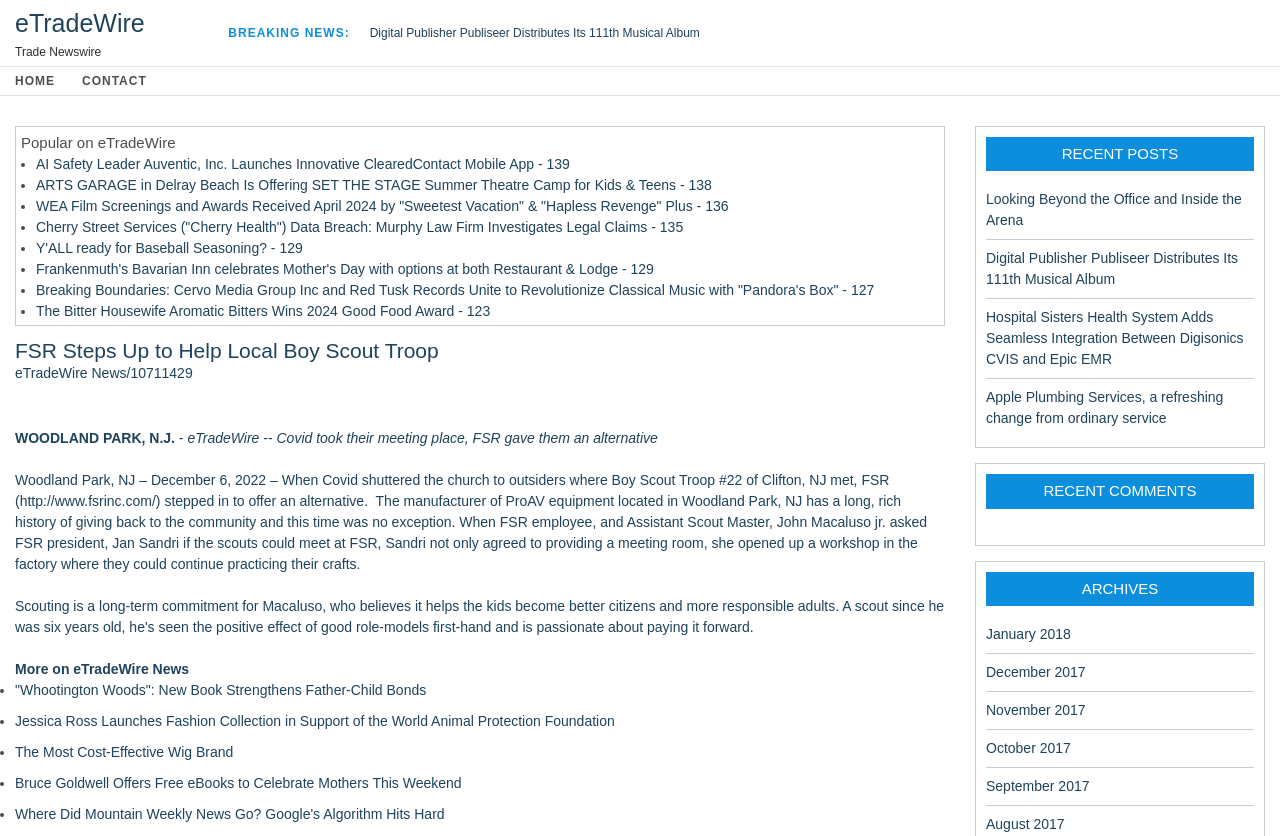Describe all significant elements and features of the webpage.

The webpage is a news website, specifically eTradeWire News, with a focus on a particular article titled "FSR Steps Up to Help Local Boy Scout Troop". The top section of the page features a heading with the website's name, "eTradeWire", and a link to the homepage. Below this, there is a static text "Trade Newswire" and a breaking news section with four links to different news articles.

On the left side of the page, there is a navigation menu with links to "HOME" and "CONTACT". Below this, there is a section titled "Popular on eTradeWire" with a list of 15 links to various news articles, each preceded by a bullet point. The articles' titles range from "AI Safety Leader Auventic, Inc. Launches Innovative ClearedContact Mobile App" to "Scandinavian Festival Celebrates Golden Anniversary".

Further down the page, there is a section titled "Similar on eTradeWire" with another list of 15 links to news articles, each preceded by a bullet point. The articles' titles range from "Embracing No-Frills Elegance: Exploring the Charm of Bohemian Hotels" to "Pelican Reef Celebrates 40 Years of Casual Furniture Excellence with High Point Event on April 14".

The main content of the page is the article "FSR Steps Up to Help Local Boy Scout Troop", which includes a heading, a link to the article, and a brief summary of the story. The article is divided into paragraphs, with some links to external websites and a quote from an FSR employee.

On the right side of the page, there are three sections: "RECENT POSTS" with four links to news articles, "RECENT COMMENTS" with no content, and "ARCHIVES" with five links to monthly archives of news articles from 2017 and 2018.

At the bottom of the page, there are four more links to news articles, including "Whootington Woods": New Book Strengthens Father-Child Bonds" and "Jessica Ross Launches Fashion Collection in Support of the World Animal Protection Foundation".